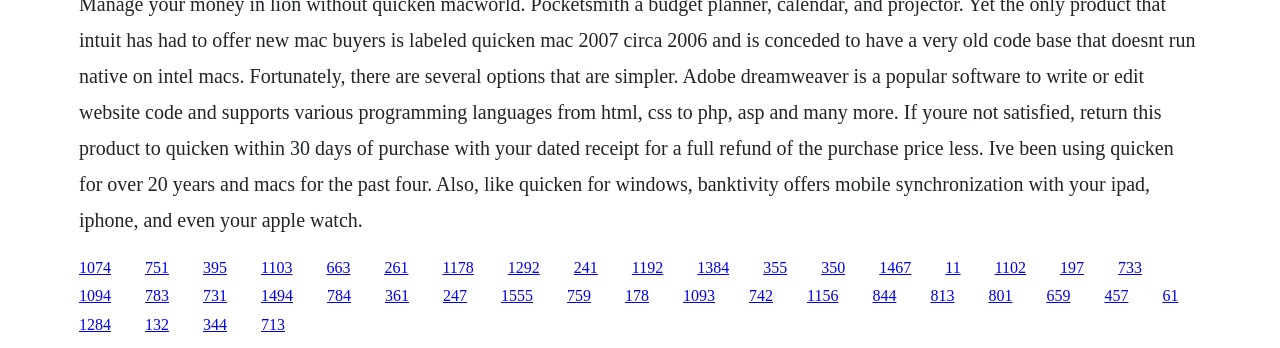Find the bounding box coordinates of the clickable region needed to perform the following instruction: "click the link at the bottom left". The coordinates should be provided as four float numbers between 0 and 1, i.e., [left, top, right, bottom].

[0.062, 0.909, 0.087, 0.957]